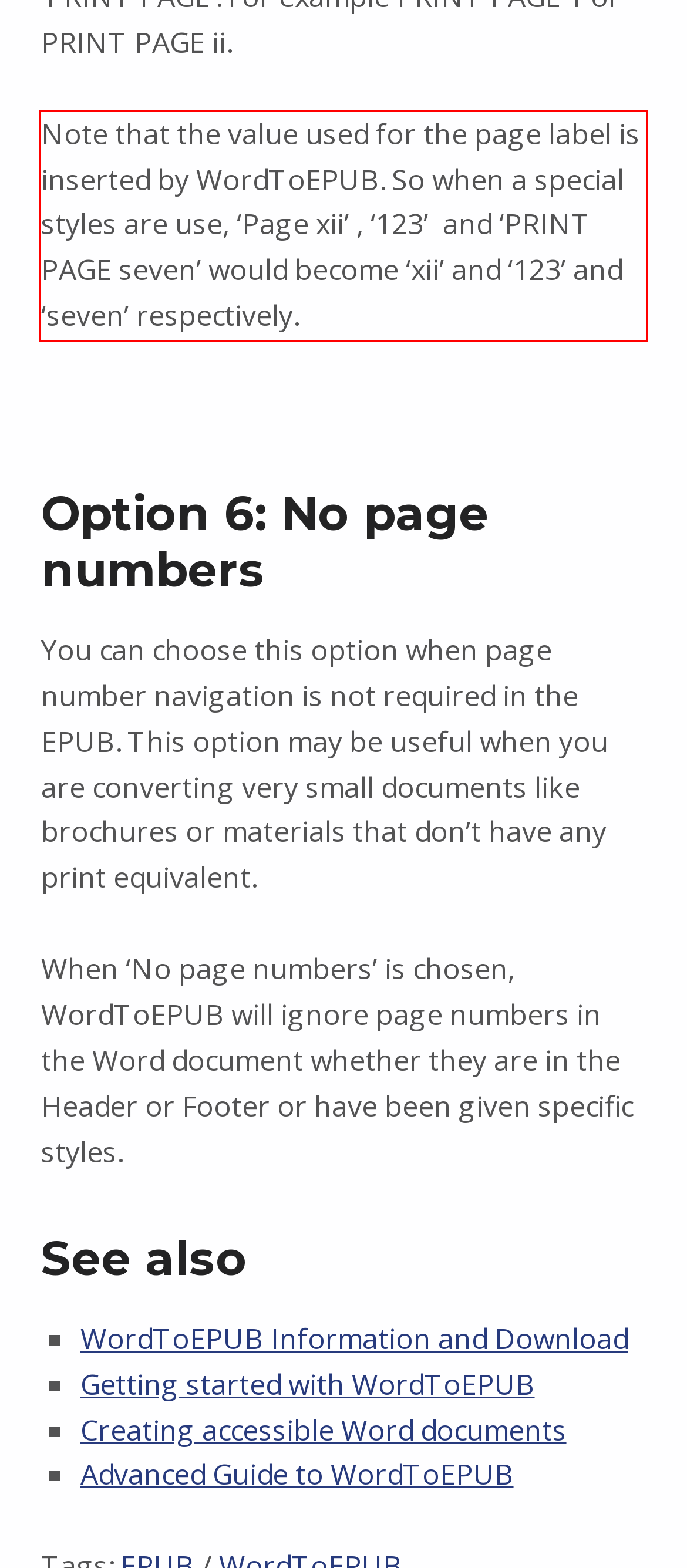Please perform OCR on the text within the red rectangle in the webpage screenshot and return the text content.

Note that the value used for the page label is inserted by WordToEPUB. So when a special styles are use, ‘Page xii’ , ‘123’ and ‘PRINT PAGE seven’ would become ‘xii’ and ‘123’ and ‘seven’ respectively.